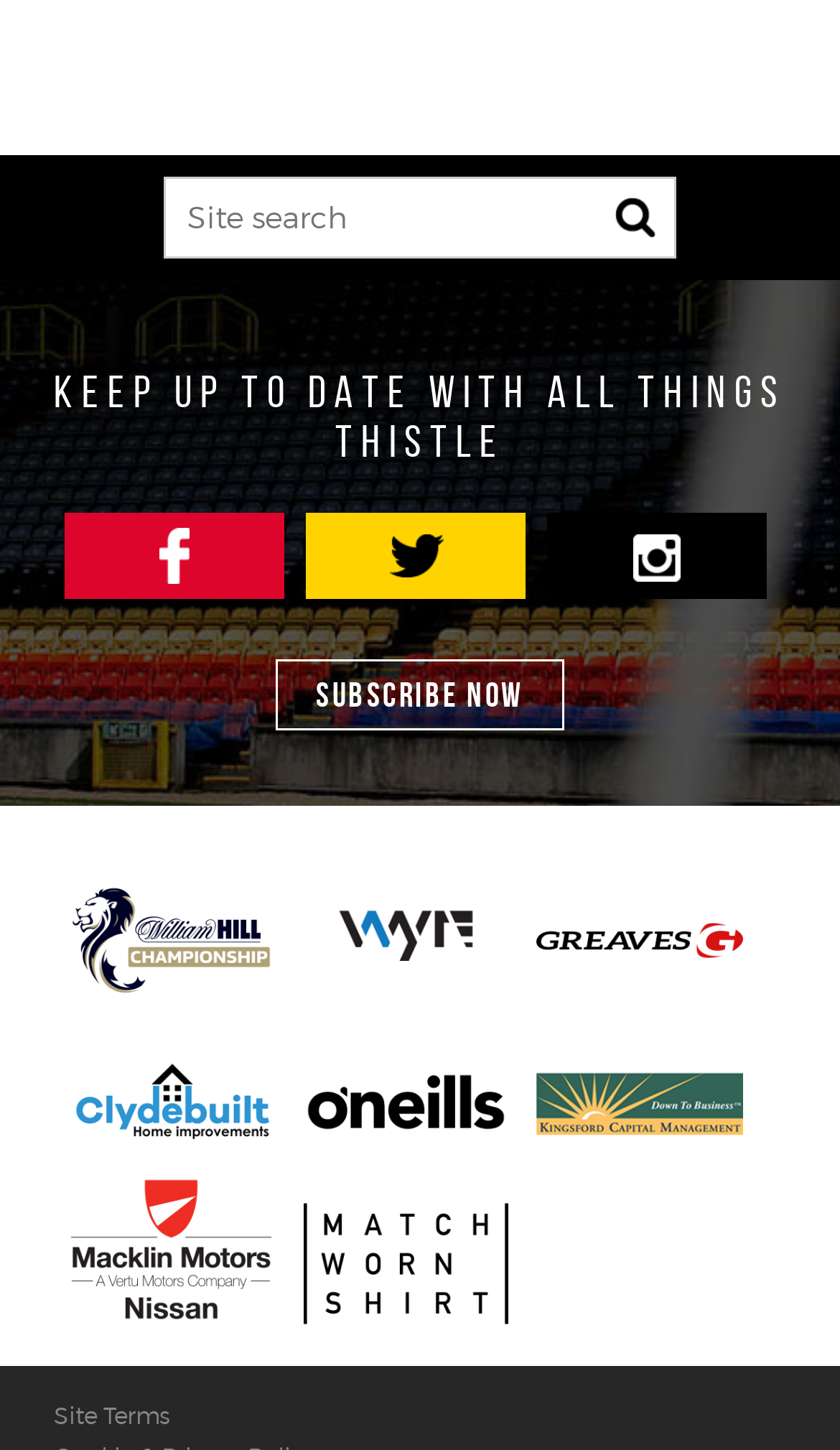Identify the bounding box coordinates for the region to click in order to carry out this instruction: "visit Partick Thistle FC on FaceBook". Provide the coordinates using four float numbers between 0 and 1, formatted as [left, top, right, bottom].

[0.077, 0.353, 0.339, 0.413]